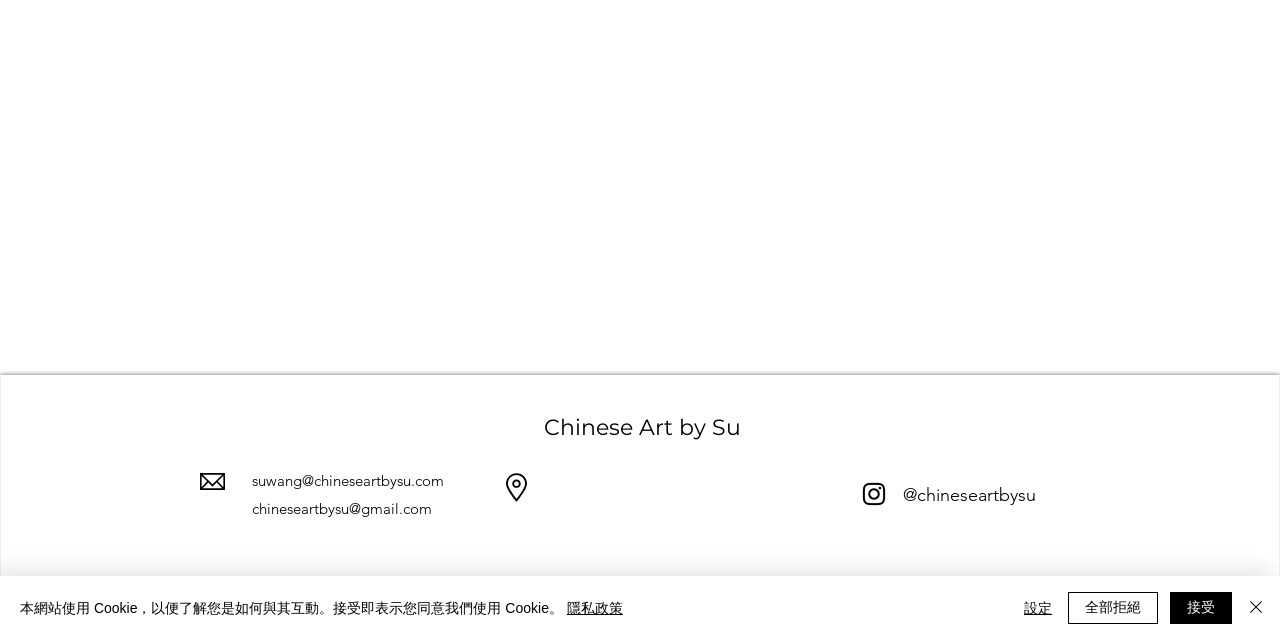Bounding box coordinates are to be given in the format (top-left x, top-left y, bottom-right x, bottom-right y). All values must be floating point numbers between 0 and 1. Provide the bounding box coordinate for the UI element described as: Chinese Art by Su

[0.425, 0.647, 0.579, 0.689]